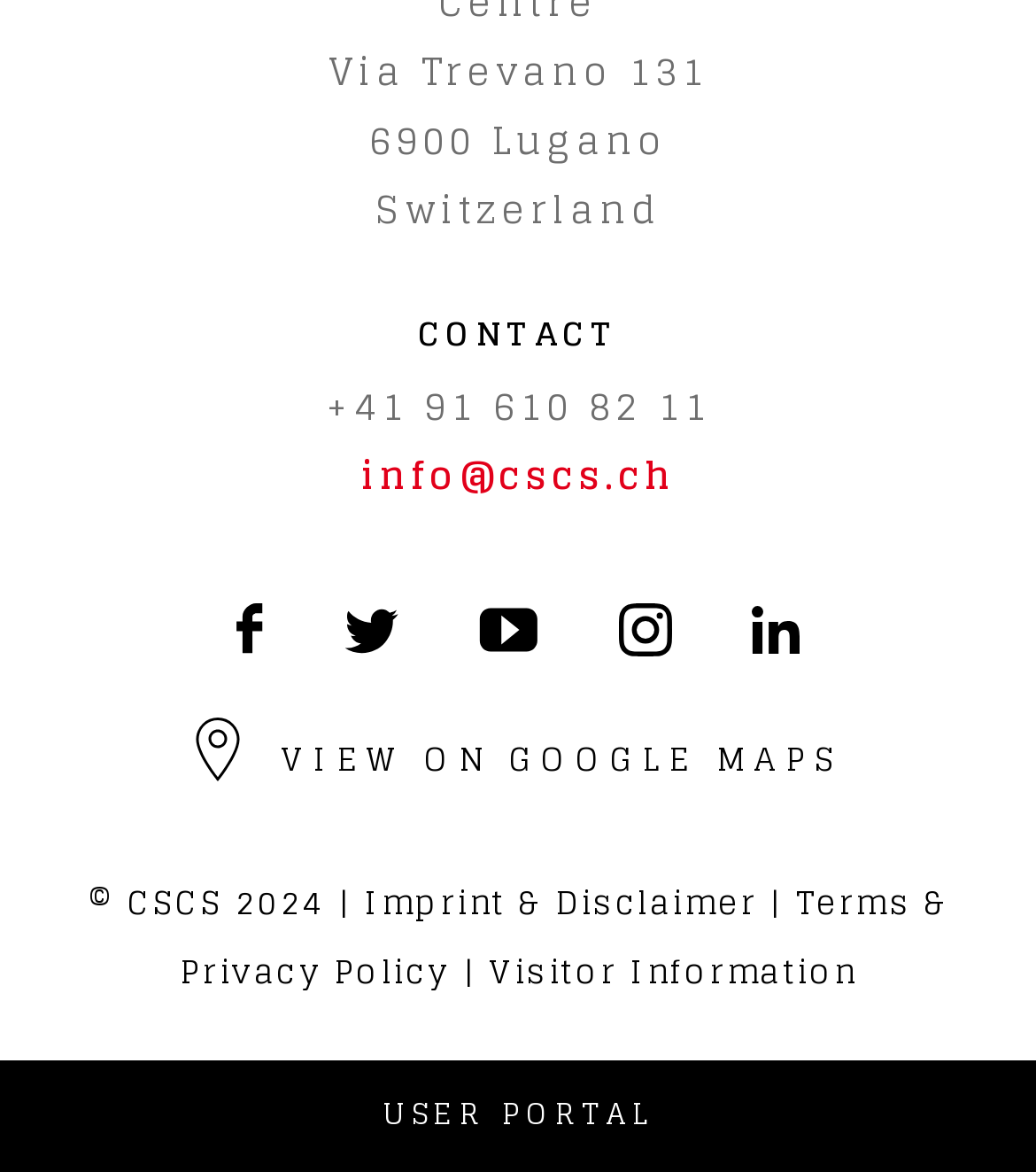Review the image closely and give a comprehensive answer to the question: What is the phone number of CSCS?

The phone number is obtained from the static text element '+41 91 610 82 11' which is located below the 'CONTACT' text.